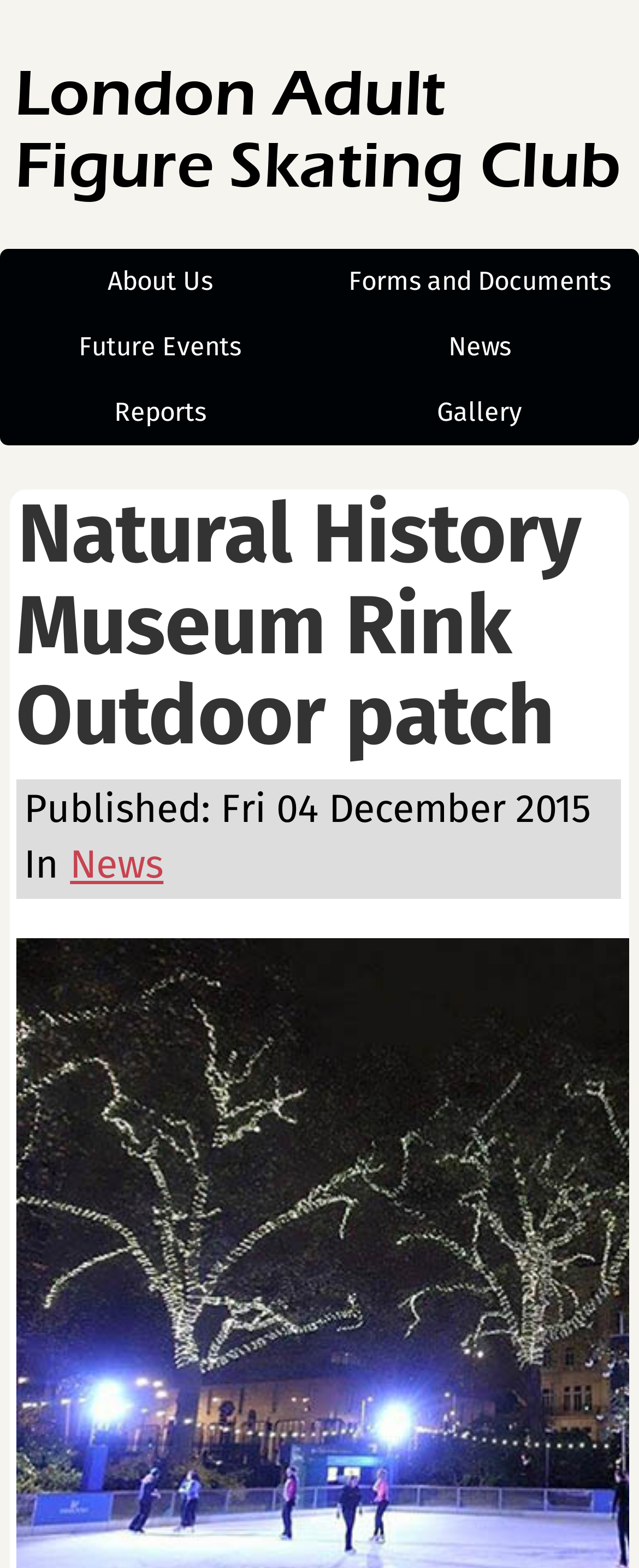Please find the bounding box coordinates of the section that needs to be clicked to achieve this instruction: "Read more about the t-shirt".

None